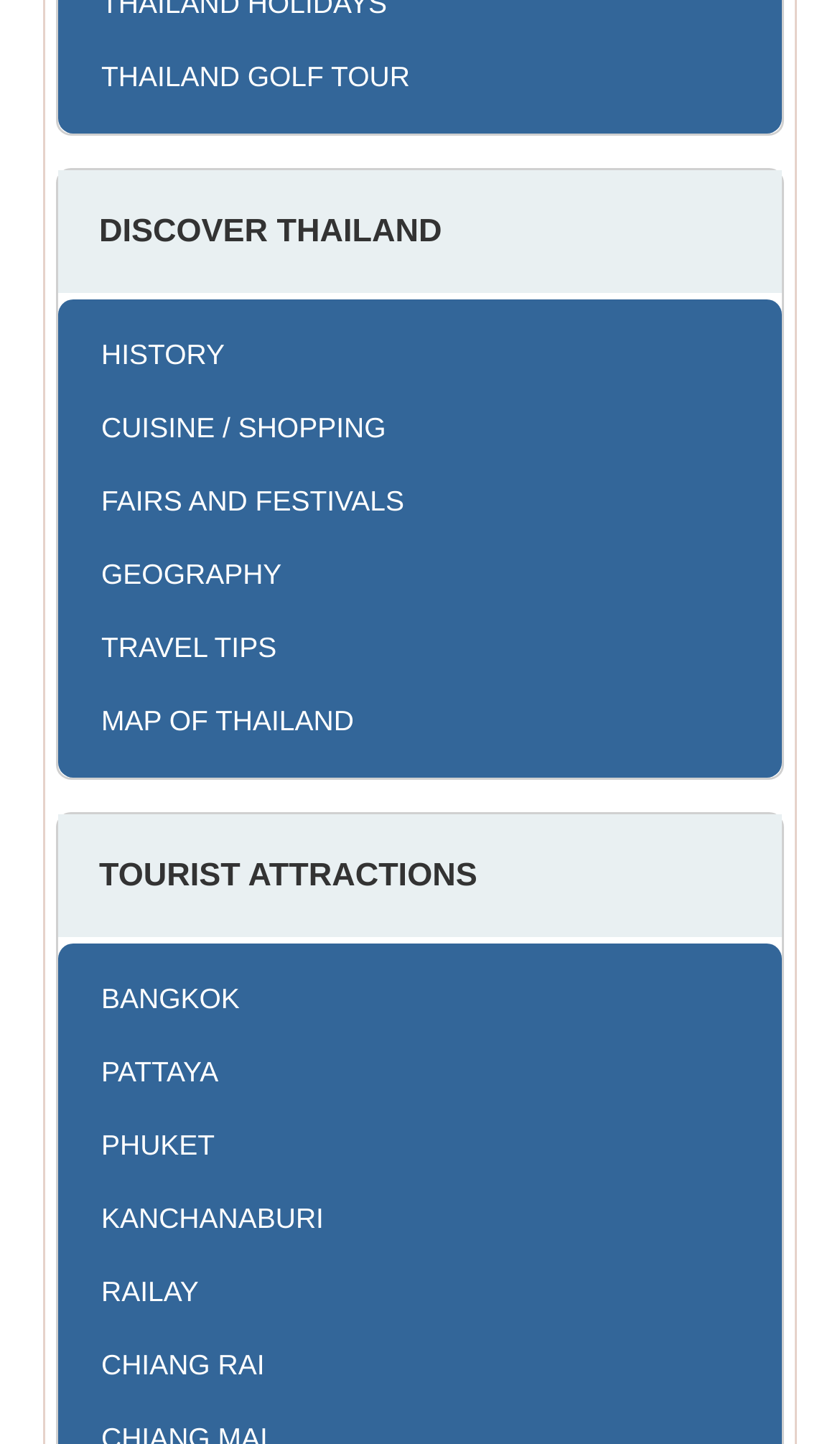Find the bounding box of the element with the following description: "Phuket". The coordinates must be four float numbers between 0 and 1, formatted as [left, top, right, bottom].

[0.069, 0.77, 0.905, 0.816]